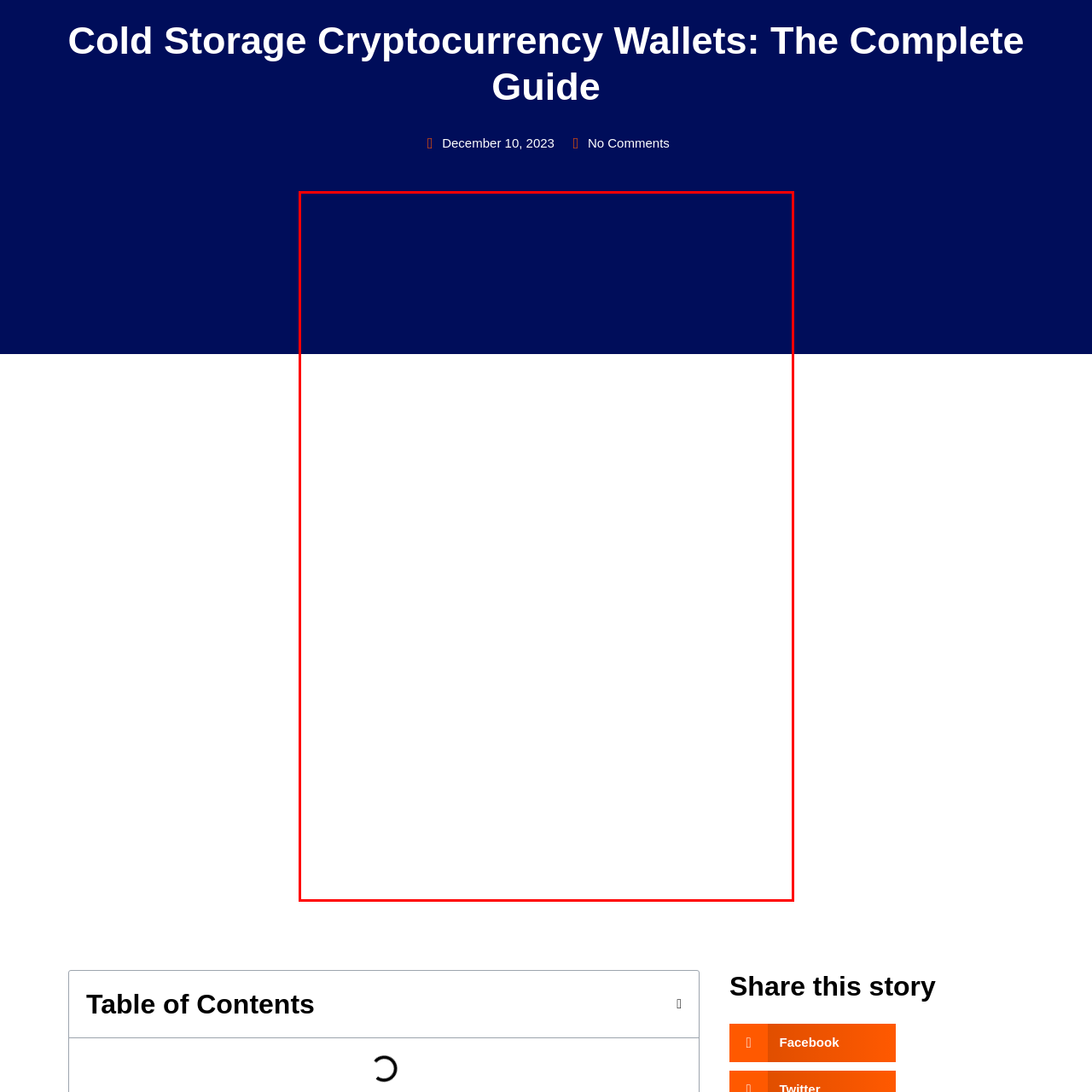Pay attention to the section of the image delineated by the white outline and provide a detailed response to the subsequent question, based on your observations: 
What is the purpose of the image?

According to the caption, the image 'serves to enhance the reader's understanding and engagement with the subject matter', implying that its purpose is to provide a visually appealing complement to the informative content.